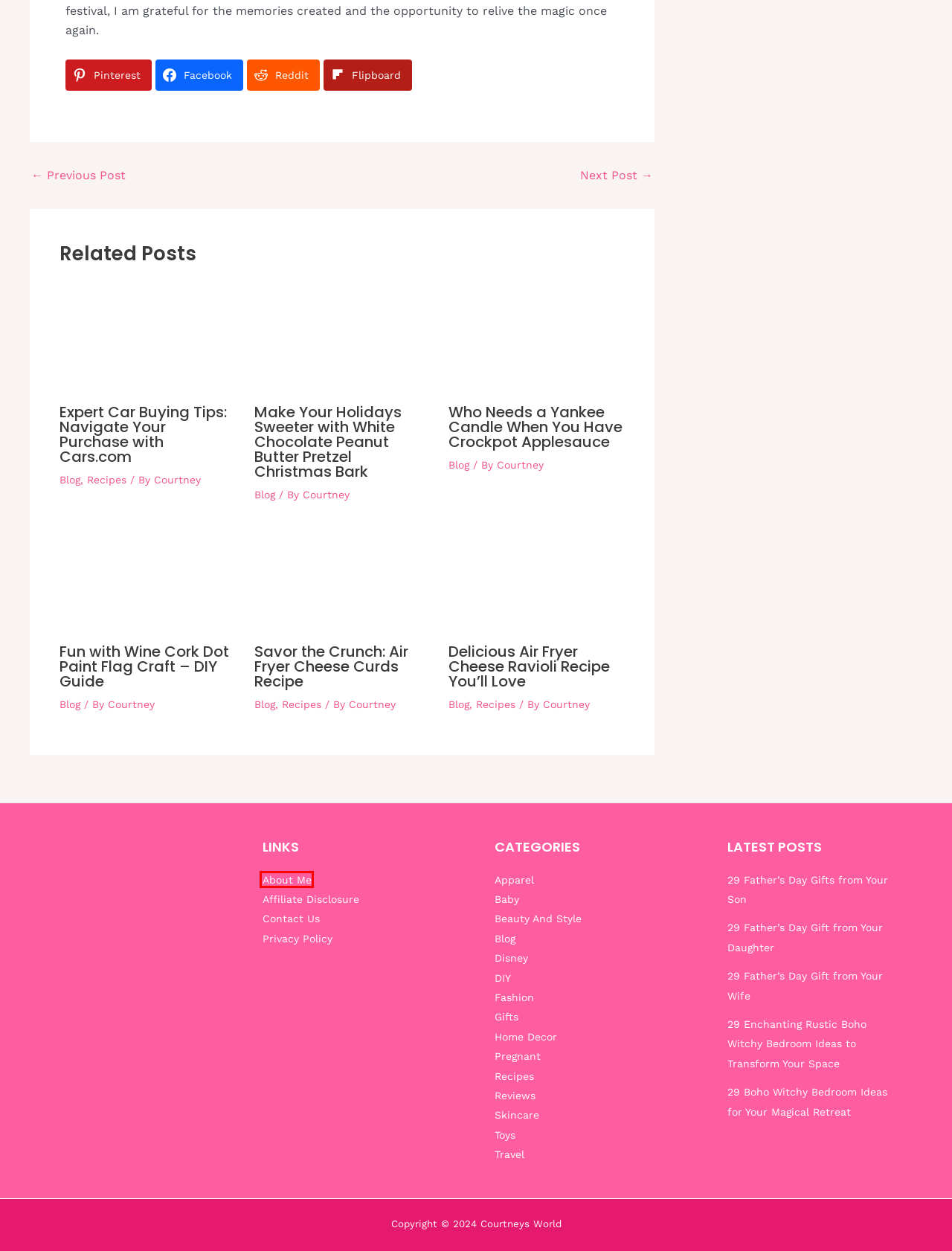After examining the screenshot of a webpage with a red bounding box, choose the most accurate webpage description that corresponds to the new page after clicking the element inside the red box. Here are the candidates:
A. About Me - Courtneys World
B. Savor The Crunch: Air Fryer Cheese Curds Recipe
C. Toys - Courtneys World
D. Contact Us - Courtneys World
E. Affiliate Disclosure - Courtneys World
F. Pregnant - Courtneys World
G. Make Your Holidays Sweeter With White Chocolate Peanut Butter Pretzel Christmas Bark
H. Skincare - Courtneys World

A